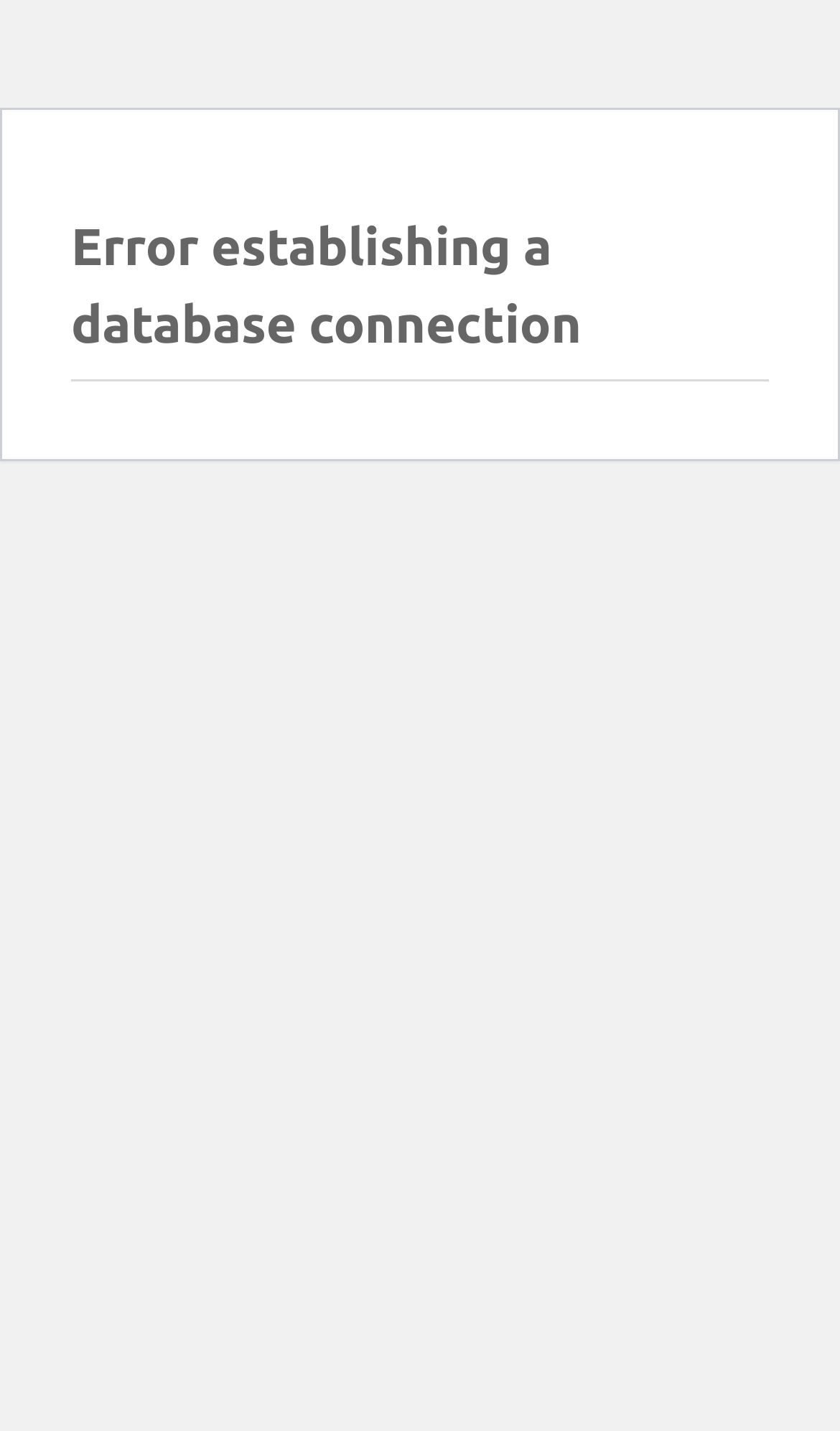Determine the main headline of the webpage and provide its text.

Error establishing a database connection